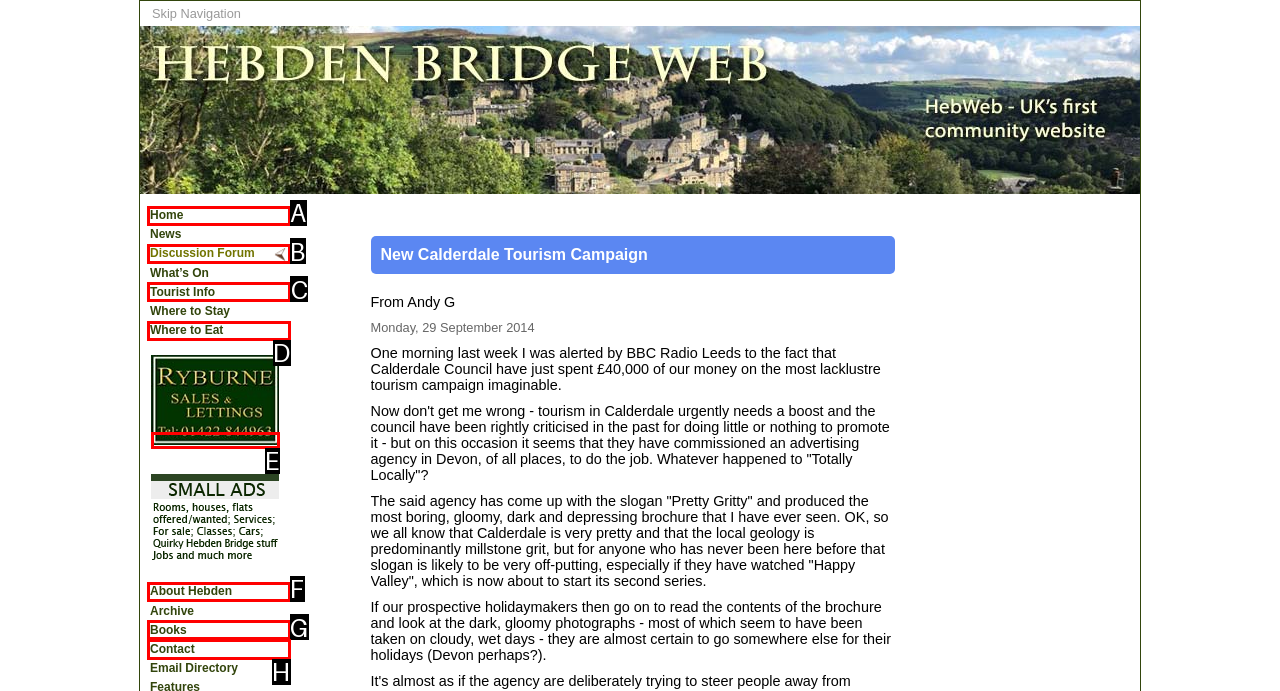Choose the HTML element that should be clicked to achieve this task: Click on the 'Tourist Info' link
Respond with the letter of the correct choice.

C